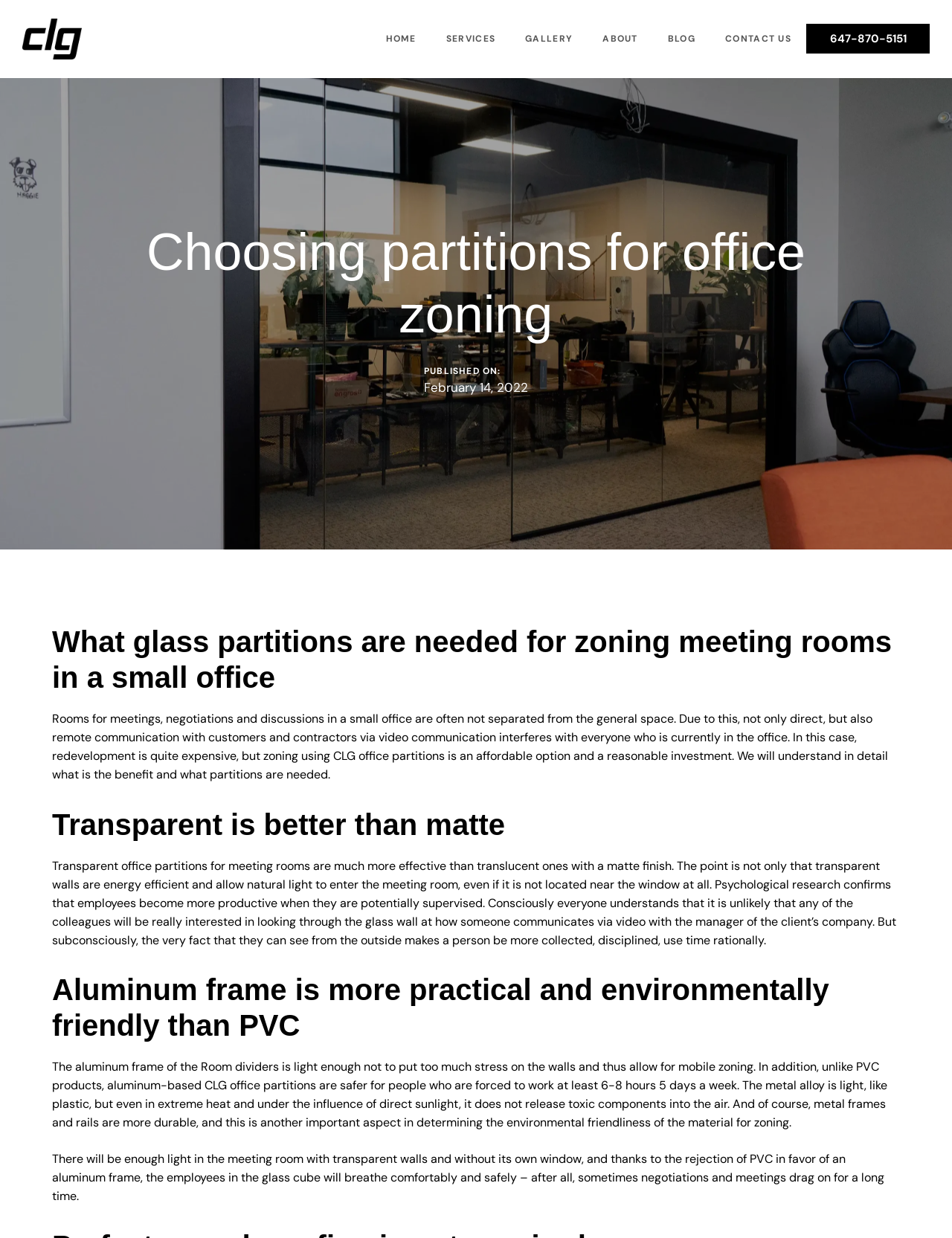Examine the image and give a thorough answer to the following question:
How many services are listed on the webpage?

The services are listed in the footer section under the heading 'OUR SERVICES'. There are 8 links listed, including 'Stanoff System Glass Railings', 'Glass Office Partitions', 'Glass Railings', 'Glass Shower Doors', 'Glass Storefronts', 'Glass Tabletops', 'Glass Screen', and 'Custom Mirror'.